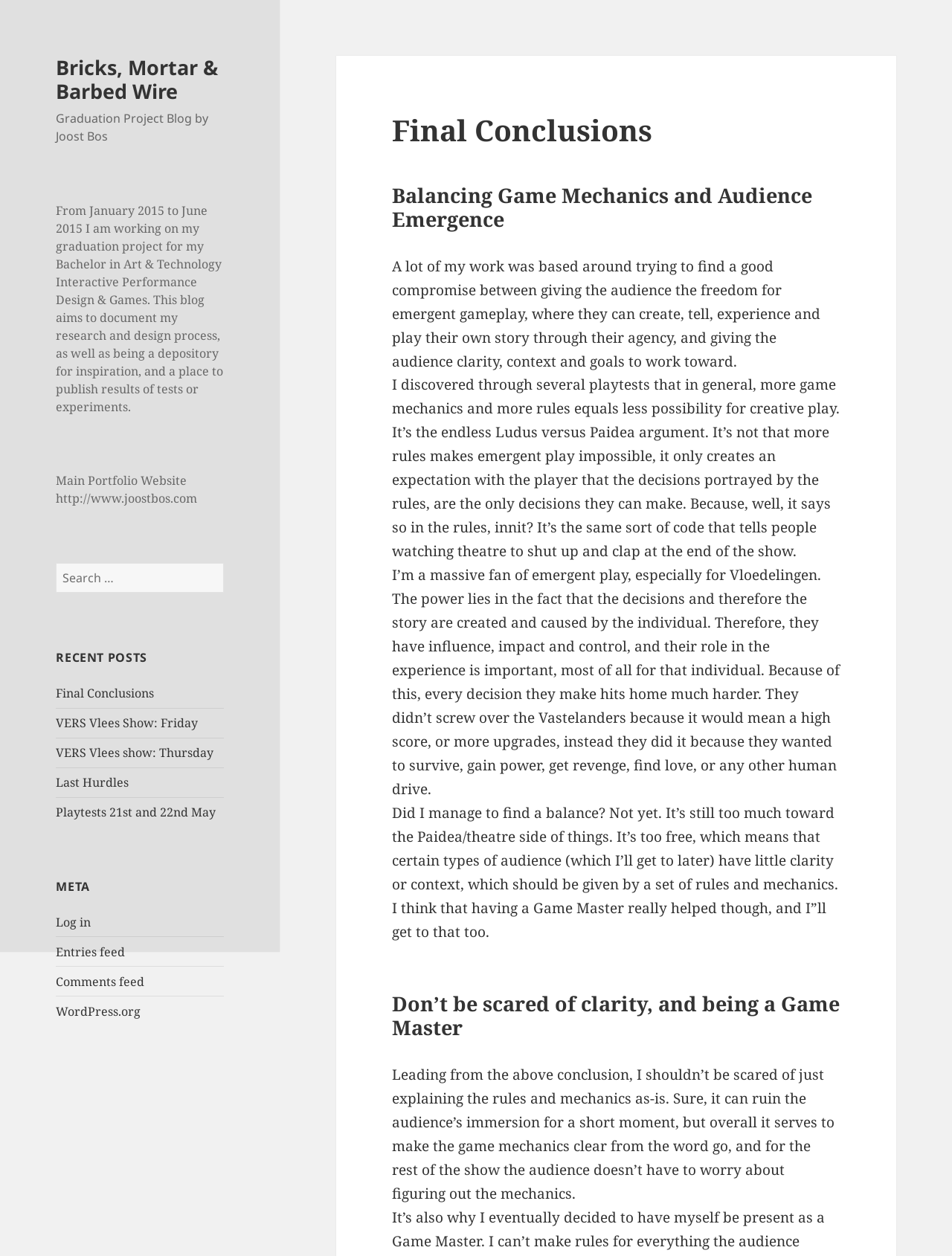Give a one-word or phrase response to the following question: What is the main topic of the recent posts?

Vloedelingen